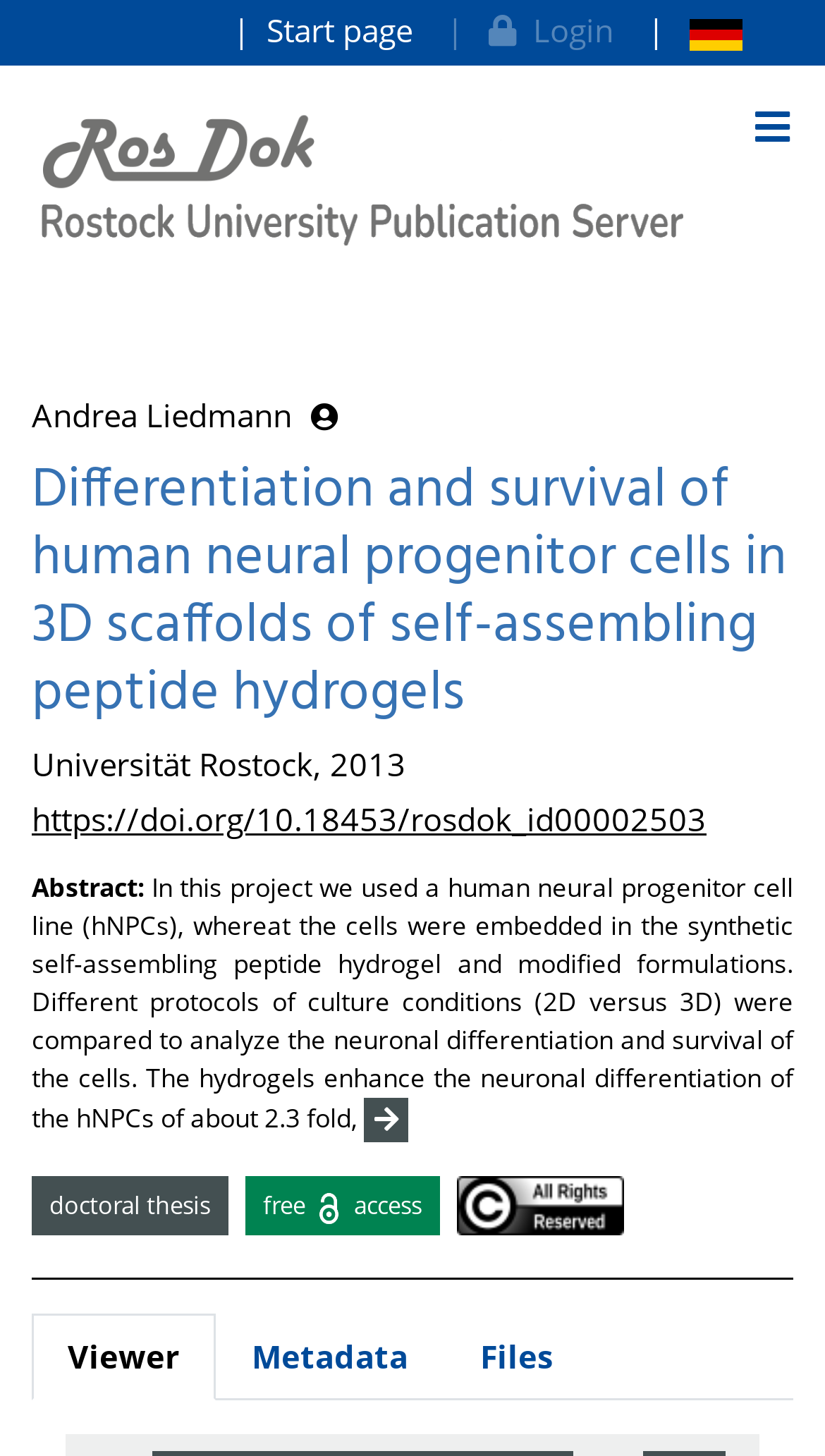Please locate the bounding box coordinates of the element's region that needs to be clicked to follow the instruction: "View metadata". The bounding box coordinates should be provided as four float numbers between 0 and 1, i.e., [left, top, right, bottom].

[0.262, 0.903, 0.538, 0.962]